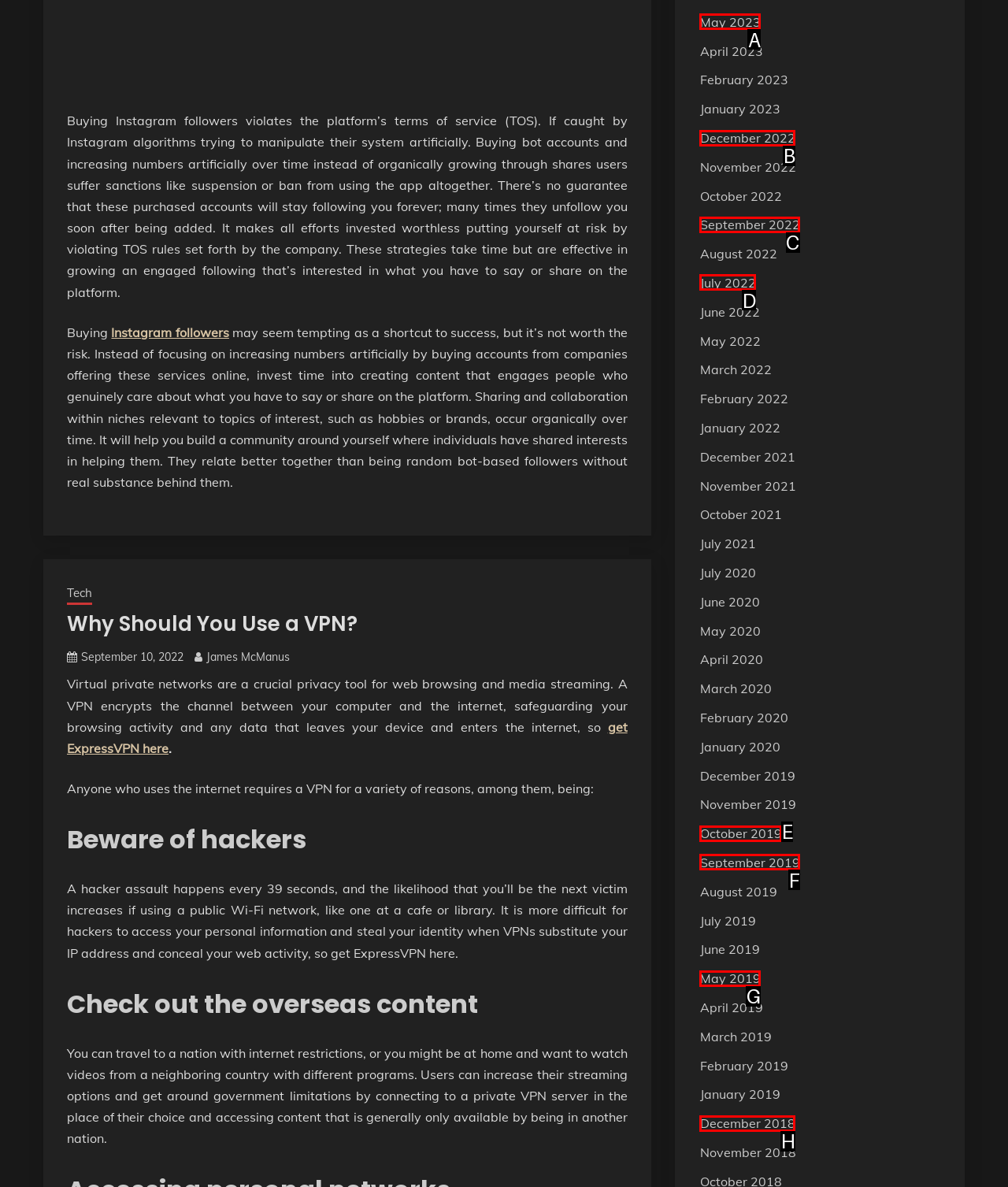Identify which HTML element to click to fulfill the following task: Check out the article from September 2022. Provide your response using the letter of the correct choice.

C